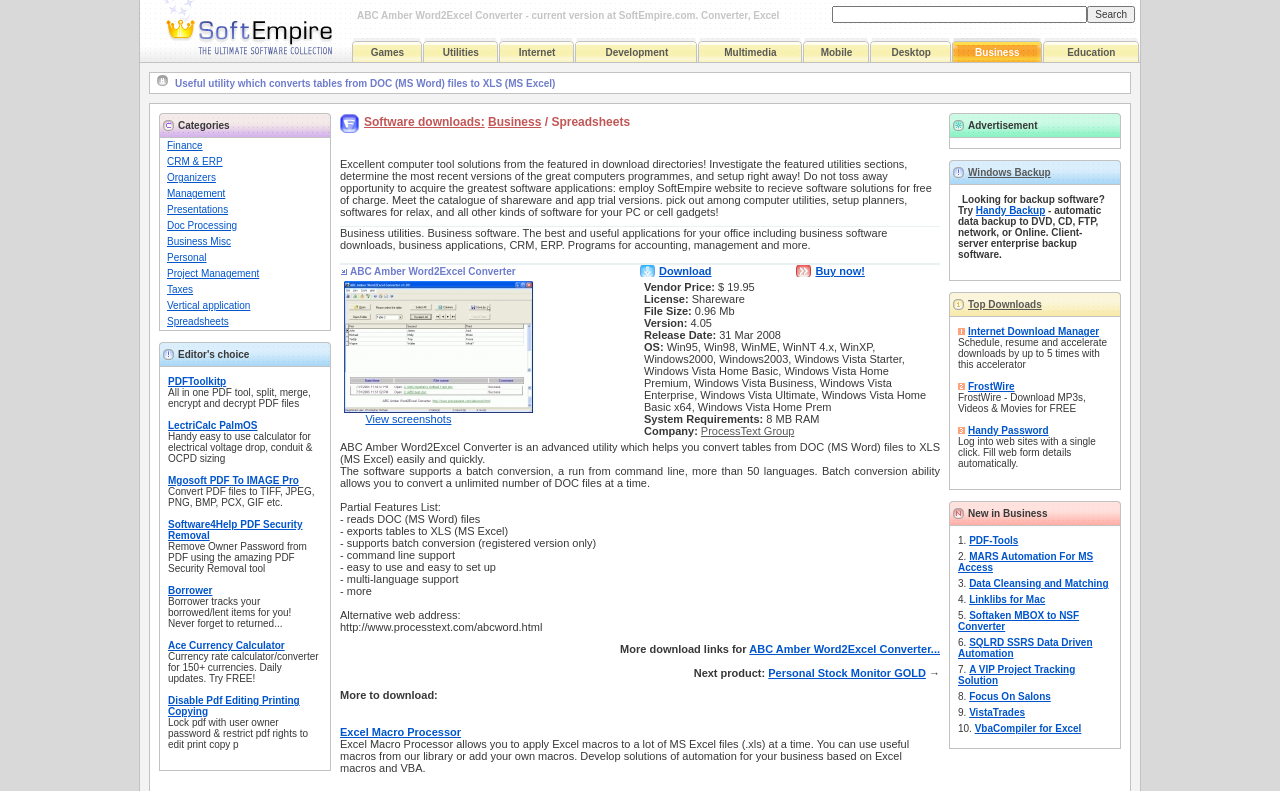Identify the bounding box coordinates of the clickable region required to complete the instruction: "Go to Education". The coordinates should be given as four float numbers within the range of 0 and 1, i.e., [left, top, right, bottom].

[0.834, 0.059, 0.871, 0.073]